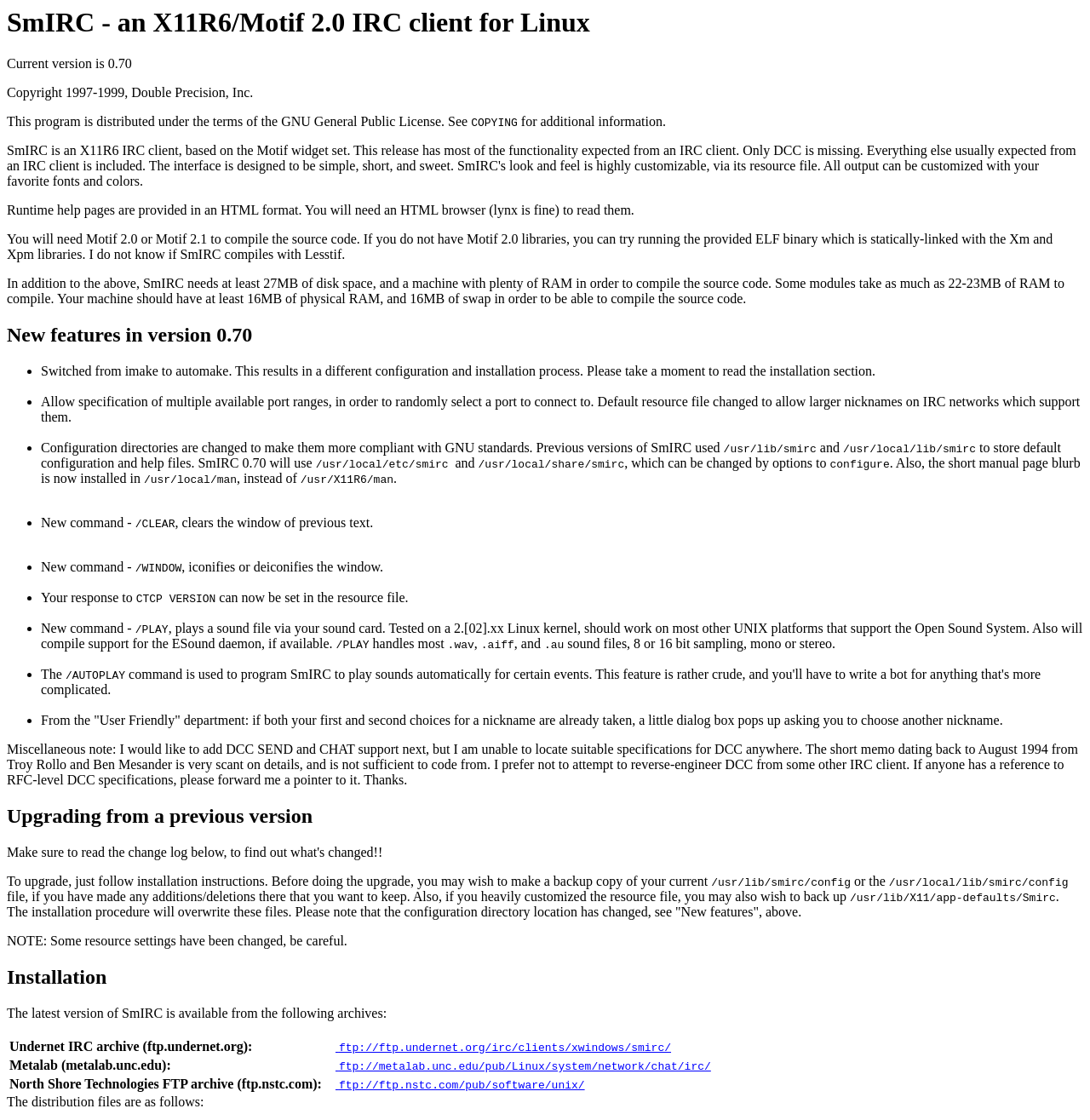Use the information in the screenshot to answer the question comprehensively: What is the new command to clear the window of previous text?

The webpage lists new features in version 0.70, including a new command - /CLEAR, which clears the window of previous text.